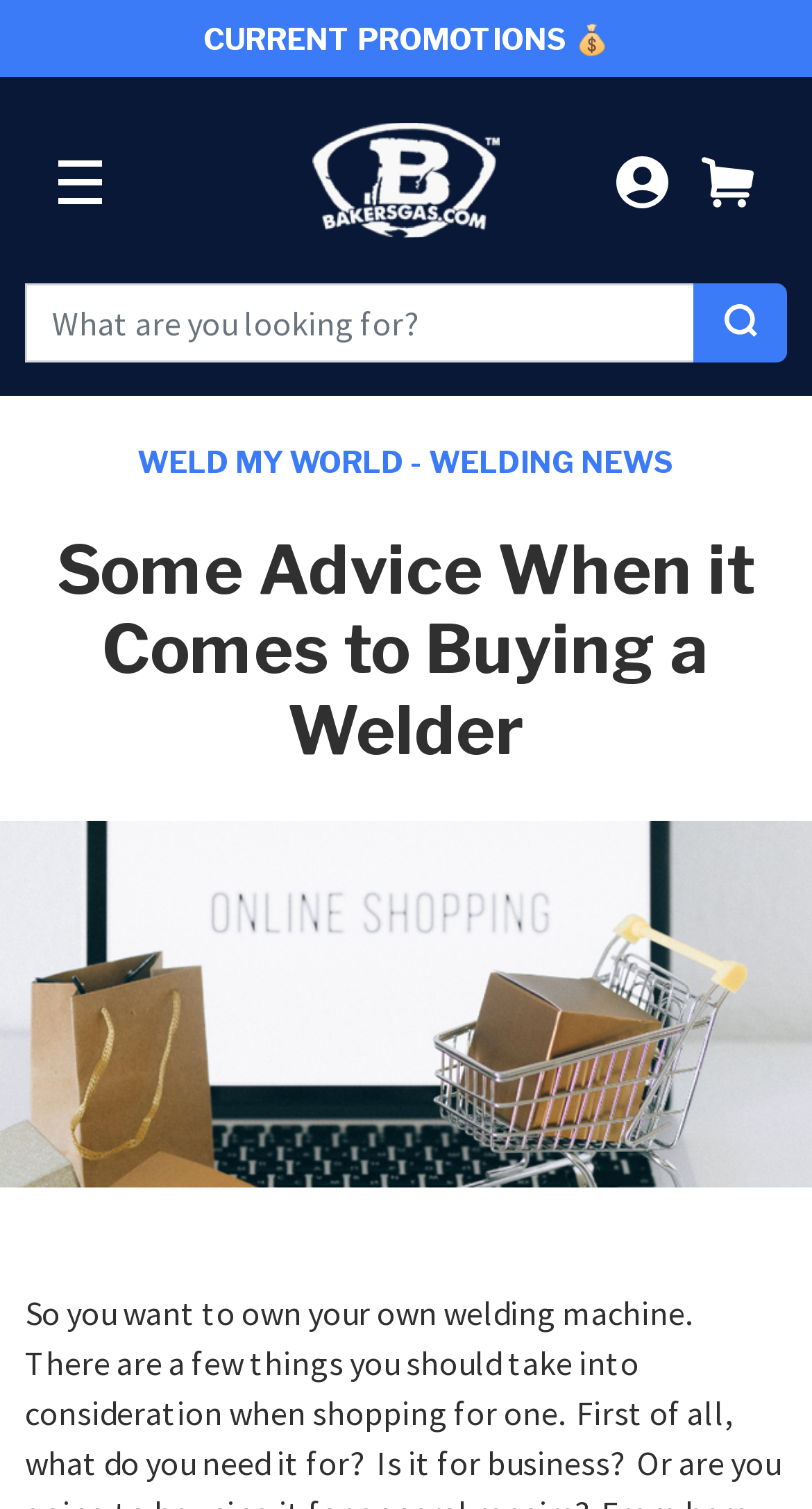Provide a comprehensive caption for the webpage.

This webpage appears to be an e-commerce website, specifically a welding supplies store. At the top, there is an announcement section with a link to "CURRENT PROMOTIONS" and a logo of "Baker's Gas & Welding Supplies, Inc." on the left side. On the right side, there are links to "LOG IN" and "CART" with accompanying icons. 

Below the announcement section, there is a search bar with a placeholder text "What are you looking for?" and a magnifying glass icon on the right side. 

The main content of the webpage is divided into several sections, each with a heading and a link. The sections are "WELDING", "CUTTING TOOLS", "PROTECTIVE GEAR", "GRINDING AND METALWORKING", "SHOP BY BRAND", "PROMOTIONS", and "BLOG". Each section has a button that can be expanded to show more content.

In the "BLOG" section, there is a subheading "Some Advice When it Comes to Buying a Welder" and a paragraph of text that discusses considerations when shopping for a welding machine. There is also an image of a computer with a mini shopping cart and bags on it.